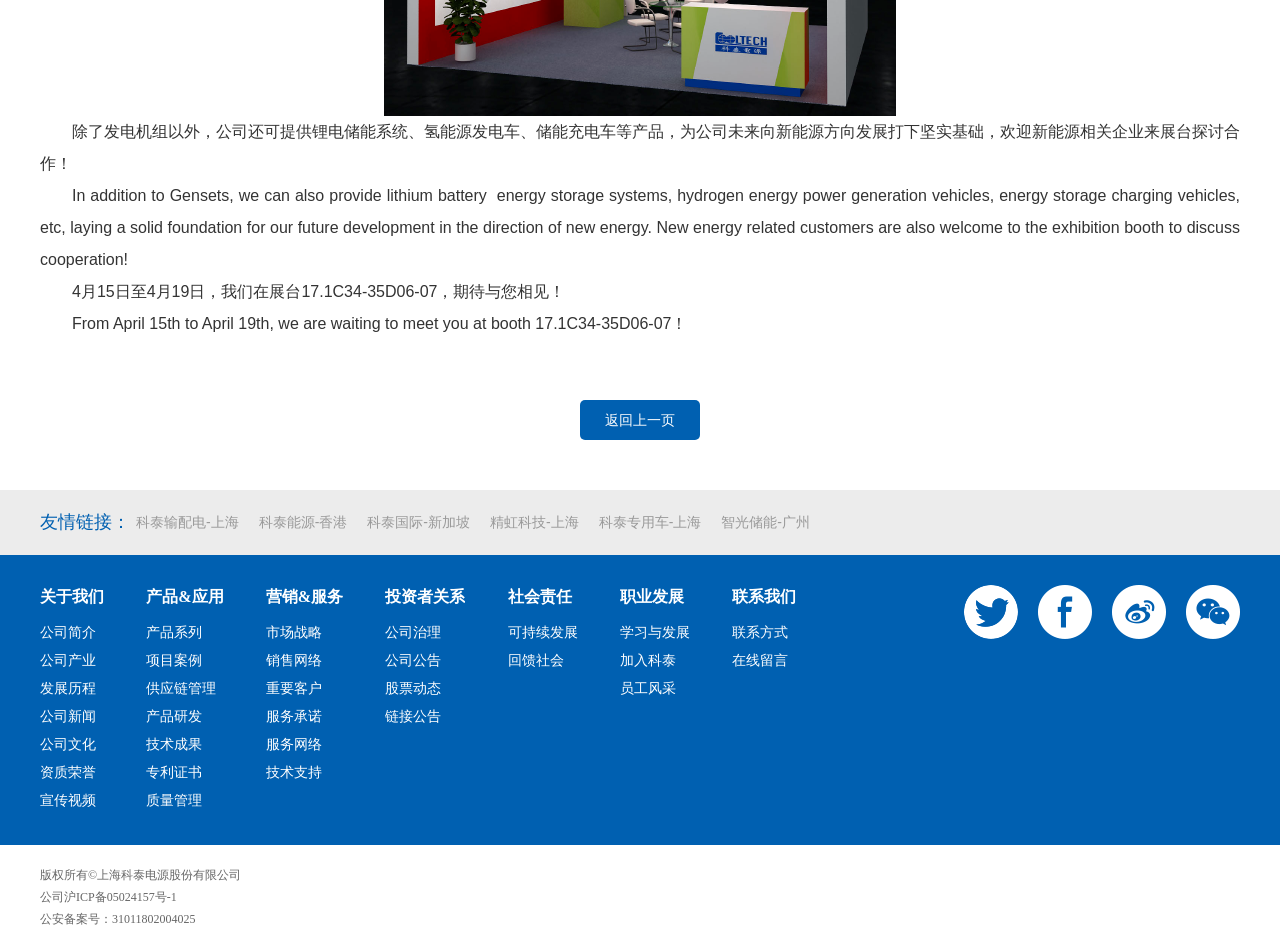Use the details in the image to answer the question thoroughly: 
What is the company's copyright information?

According to the StaticText element with ID 362, the company's copyright information is 版权所有©上海科泰电源股份有限公司.